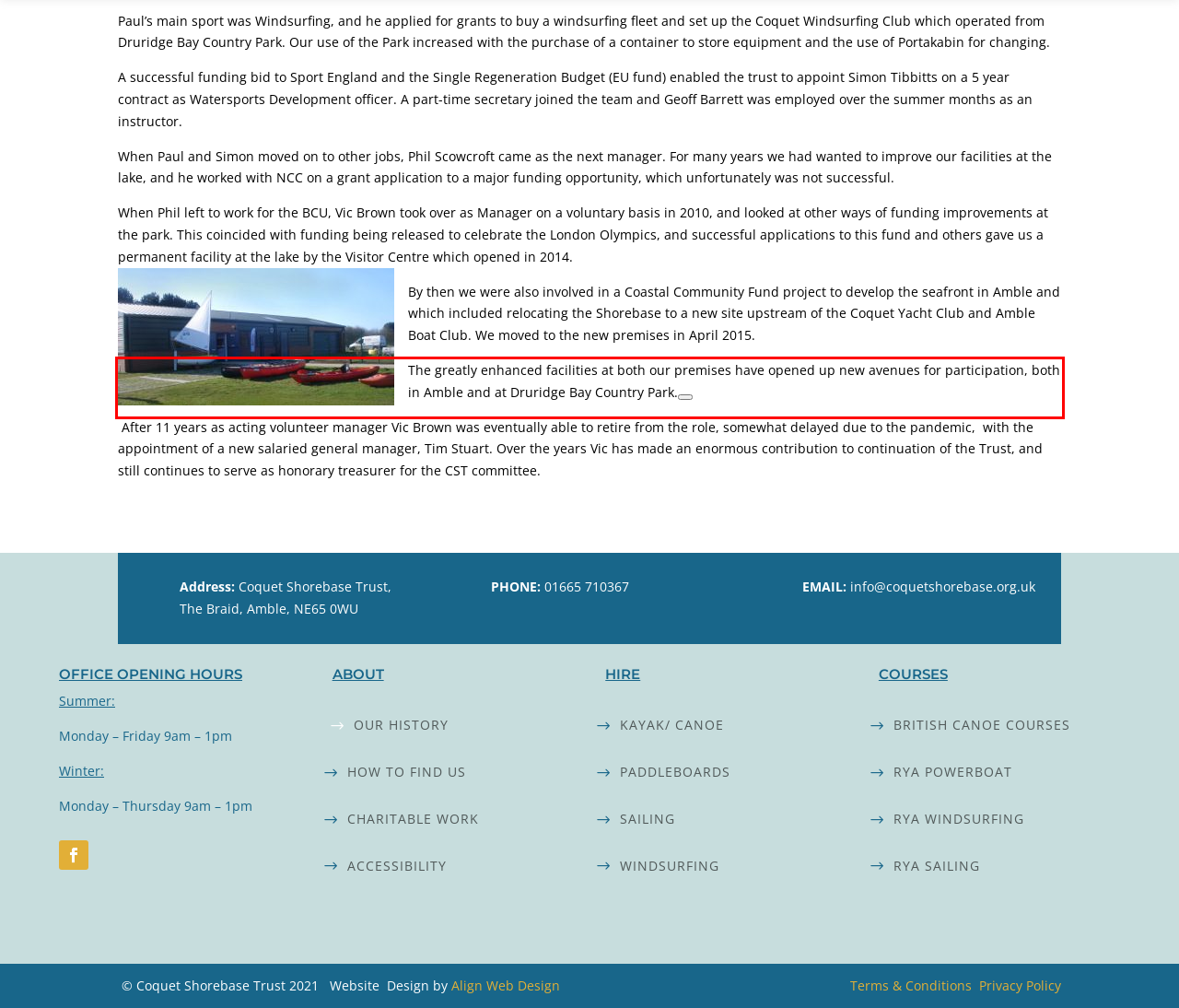By examining the provided screenshot of a webpage, recognize the text within the red bounding box and generate its text content.

The greatly enhanced facilities at both our premises have opened up new avenues for participation, both in Amble and at Druridge Bay Country Park.